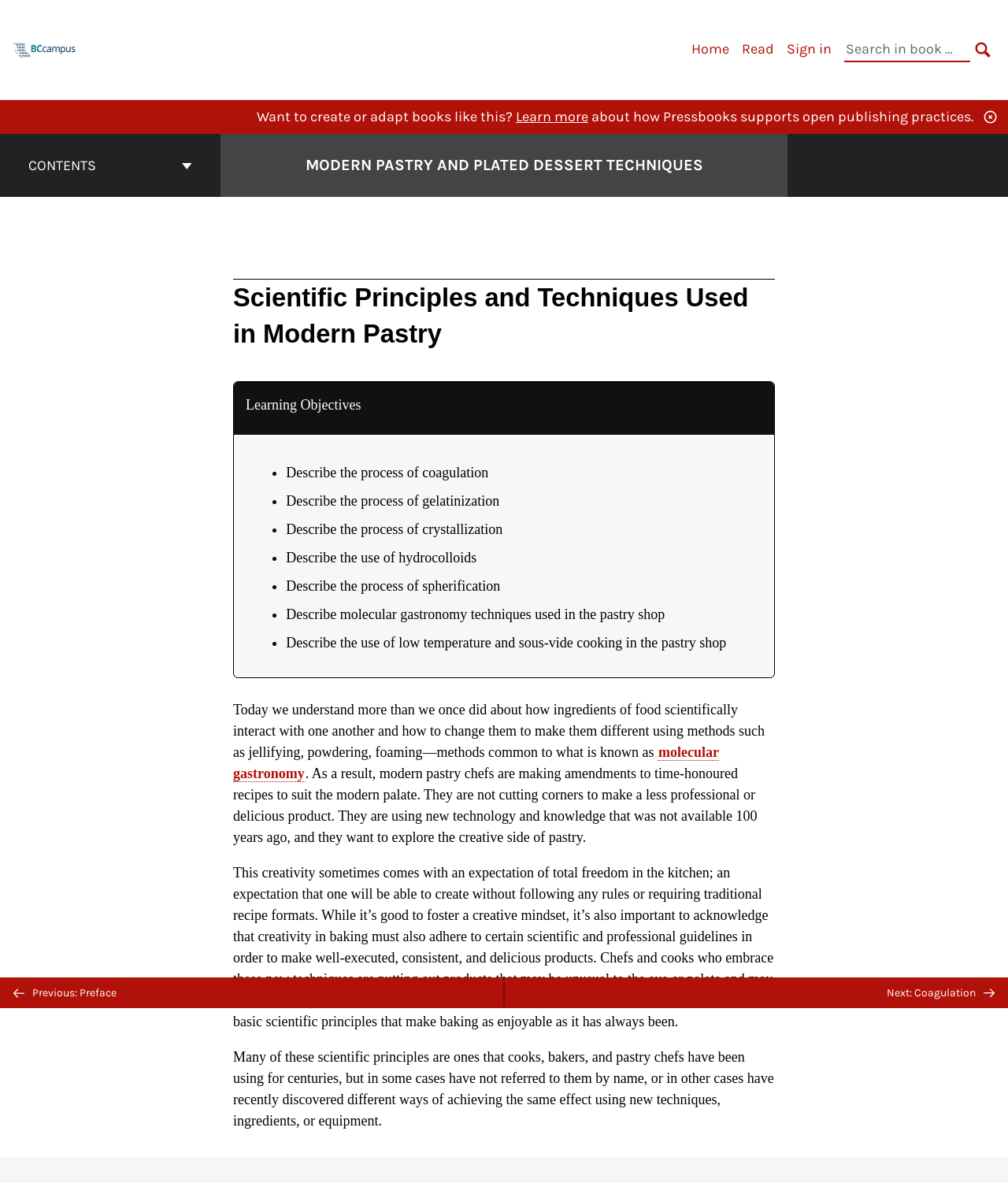Please provide a brief answer to the question using only one word or phrase: 
What is the purpose of the search box?

Search in book